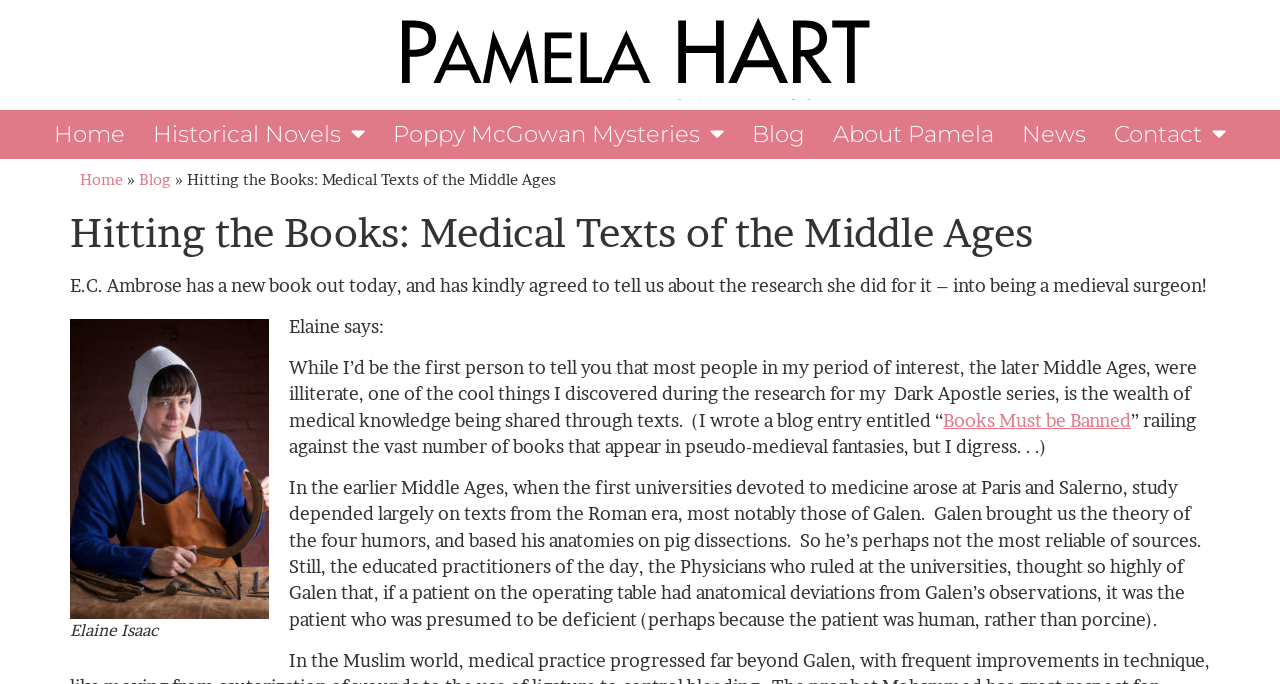Please pinpoint the bounding box coordinates for the region I should click to adhere to this instruction: "Visit the 'Historical Novels' page".

[0.109, 0.161, 0.296, 0.232]